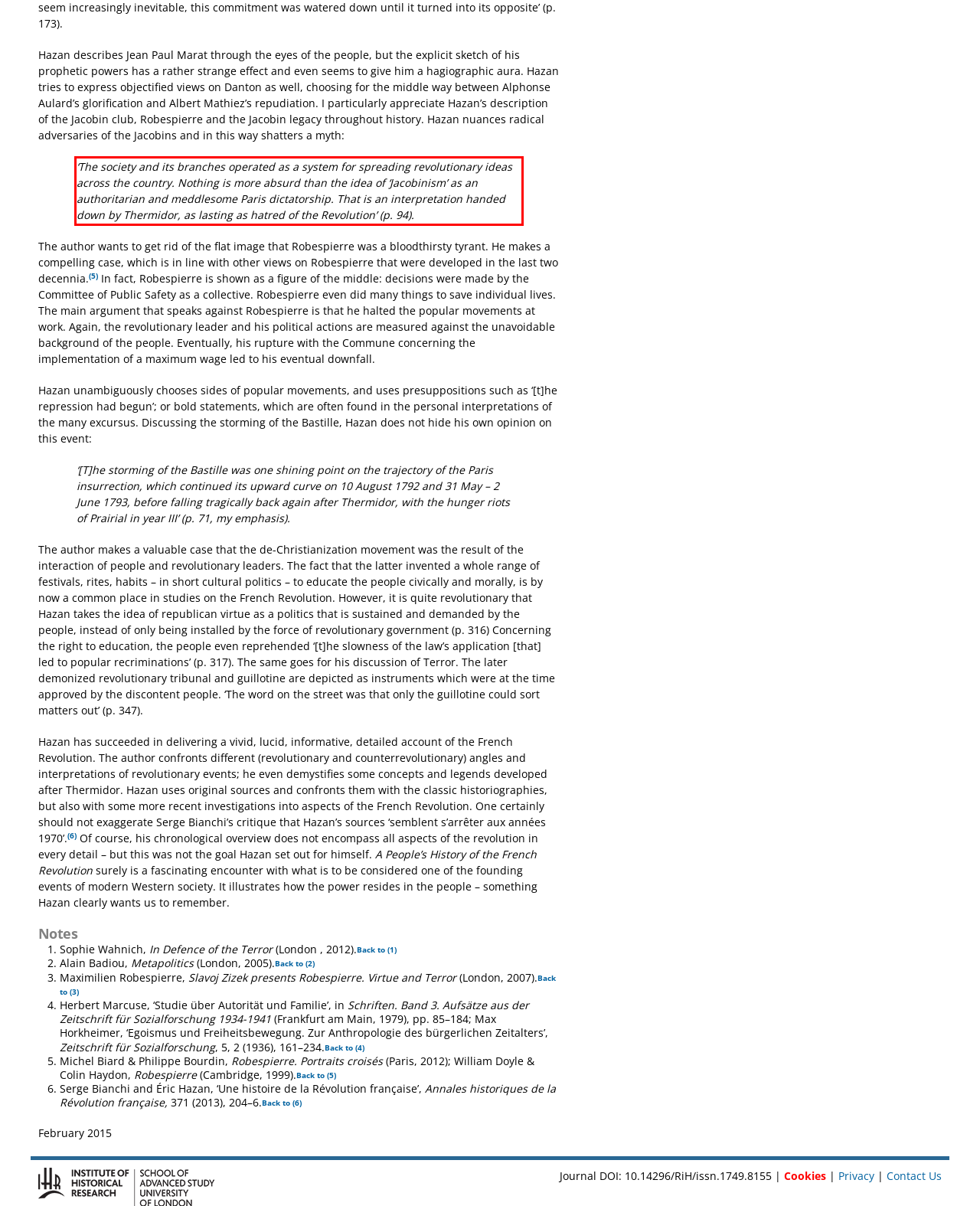The screenshot you have been given contains a UI element surrounded by a red rectangle. Use OCR to read and extract the text inside this red rectangle.

‘The society and its branches operated as a system for spreading revolutionary ideas across the country. Nothing is more absurd than the idea of ‘Jacobinism’ as an authoritarian and meddlesome Paris dictatorship. That is an interpretation handed down by Thermidor, as lasting as hatred of the Revolution’ (p. 94).